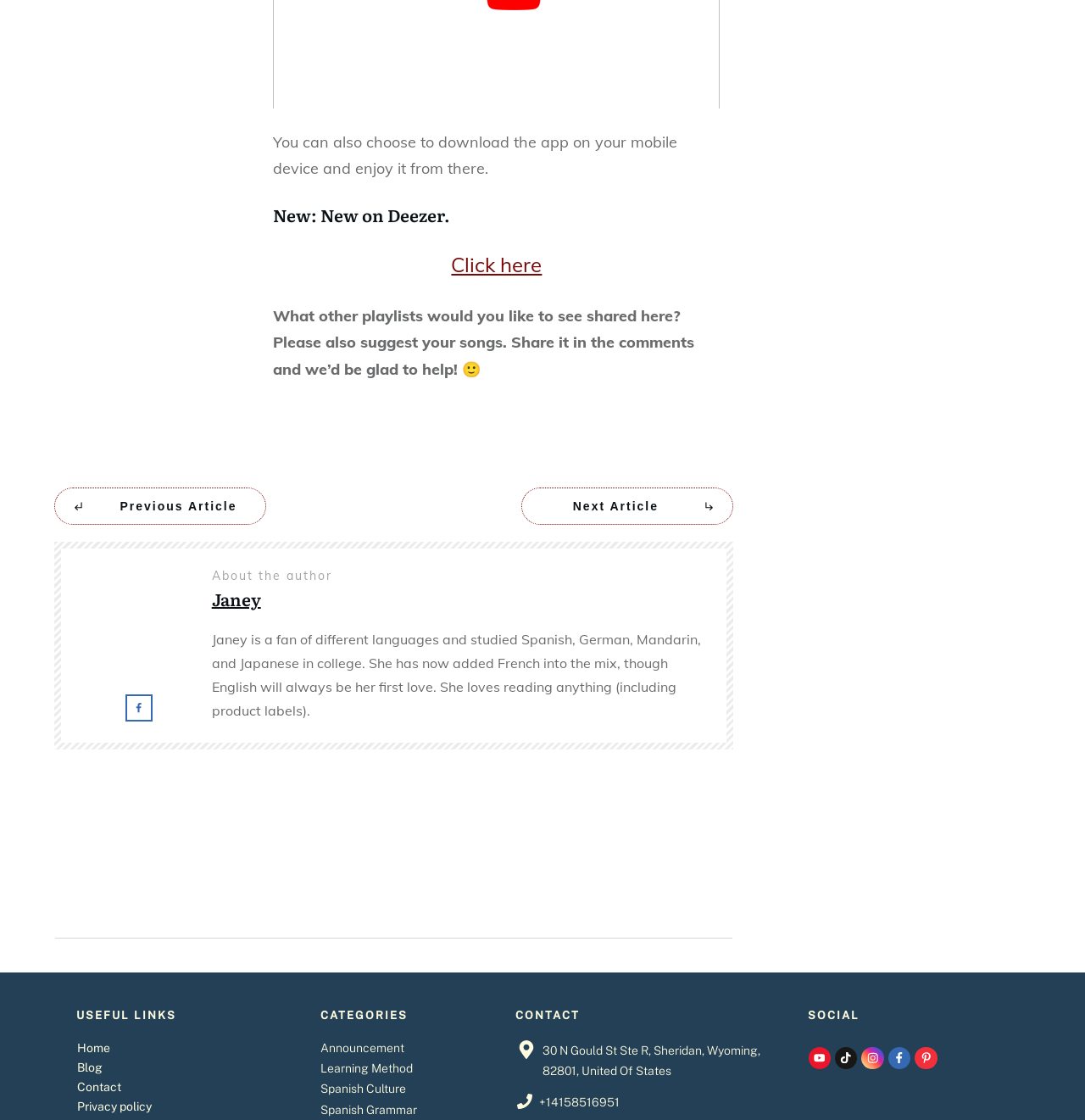Please identify the coordinates of the bounding box for the clickable region that will accomplish this instruction: "Click on 'Contact'".

[0.071, 0.964, 0.112, 0.976]